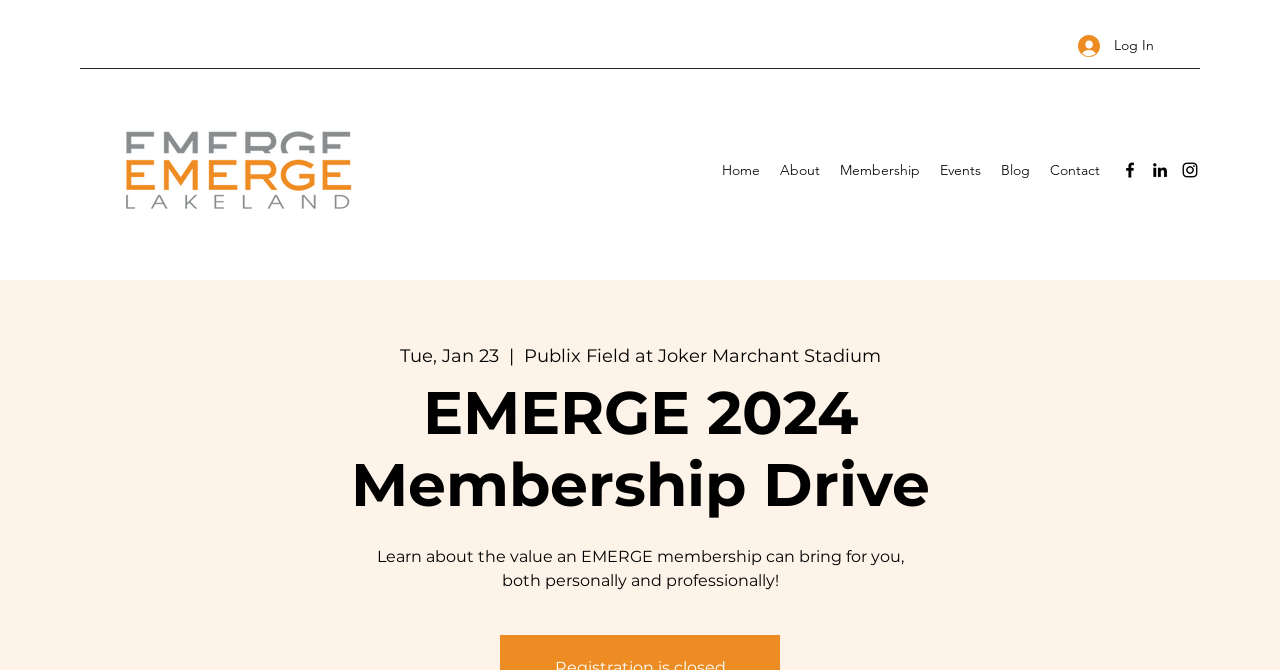Provide an in-depth caption for the contents of the webpage.

The webpage is about the EMERGE 2024 Membership Drive. At the top right corner, there is a "Log In" button accompanied by a small image. On the top left, the EMERGE logo is displayed as an image, which is also a link. Below the logo, there is a navigation menu with links to "Home", "About", "Membership", "Events", "Blog", and "Contact". 

To the right of the navigation menu, there is a social bar with links to Facebook, LinkedIn, and Instagram, each accompanied by its respective icon. 

In the main content area, there is a heading that reads "EMERGE 2024 Membership Drive". Below the heading, there is a paragraph of text that explains the value of an EMERGE membership, both personally and professionally. 

Above the main content area, there is a section that appears to be an event listing, with a date "Tue, Jan 23" and a location "Publix Field at Joker Marchant Stadium".